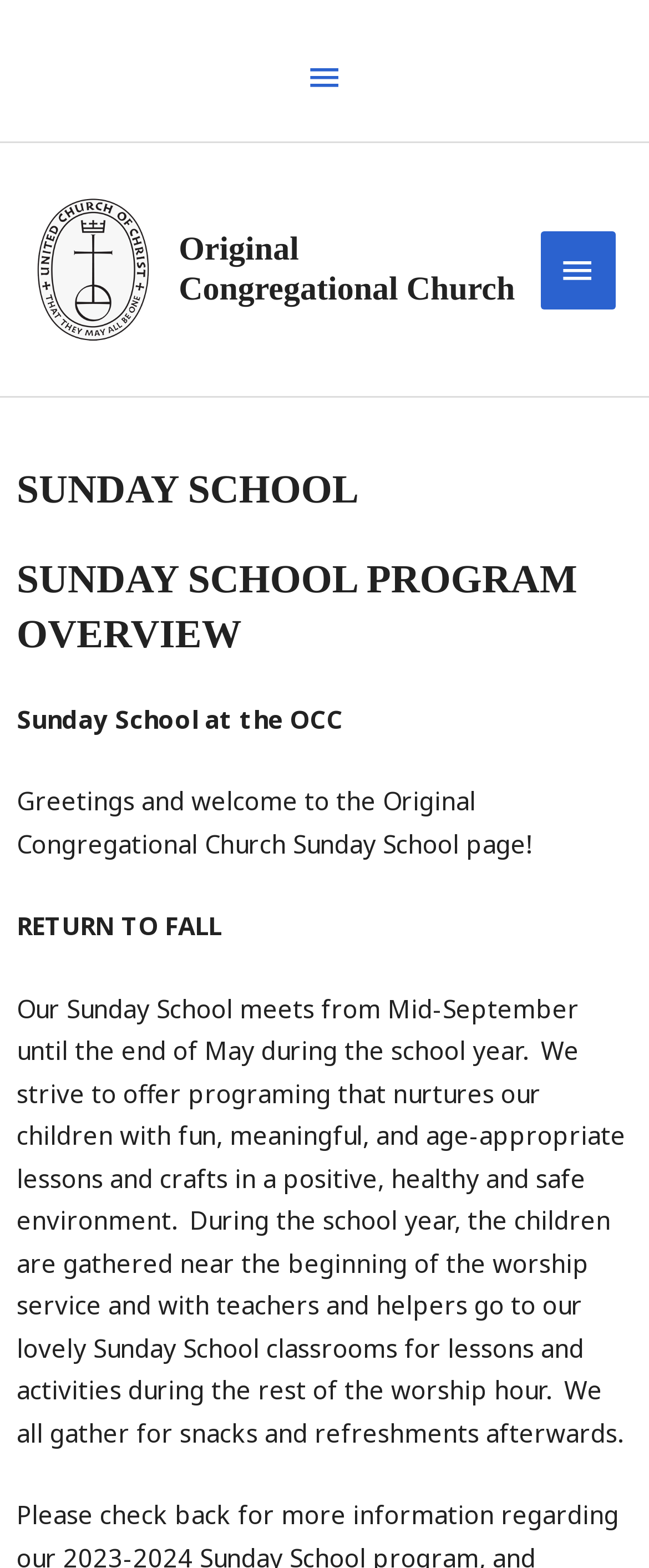What is the purpose of the Sunday School?
Use the screenshot to answer the question with a single word or phrase.

Nurtures children with fun lessons